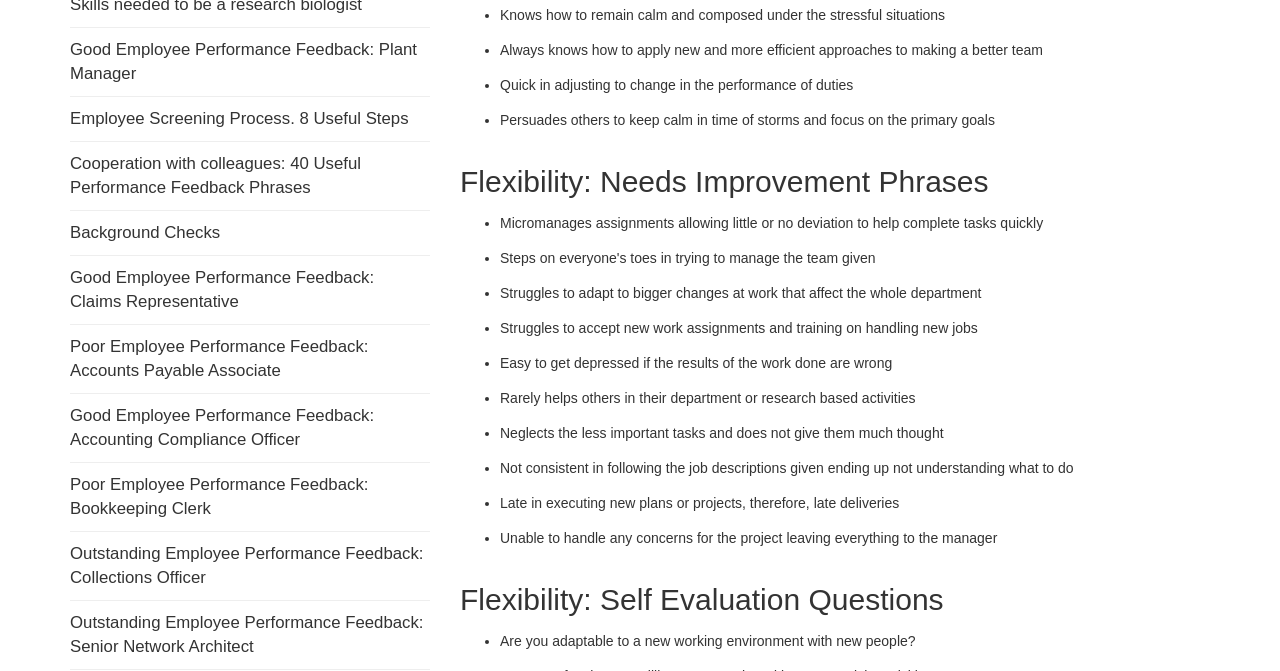Using the provided element description, identify the bounding box coordinates as (top-left x, top-left y, bottom-right x, bottom-right y). Ensure all values are between 0 and 1. Description: Leave a comment

None